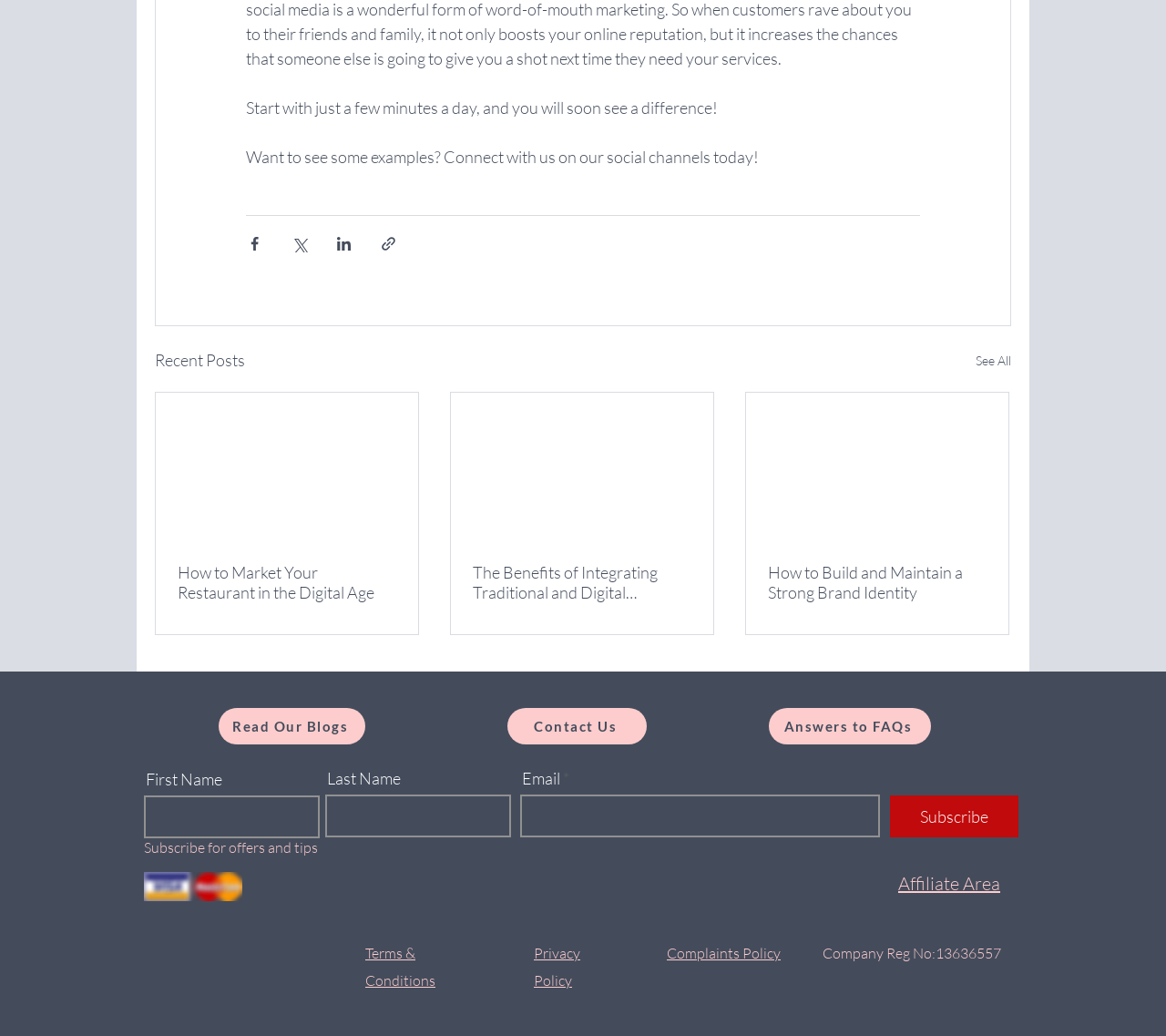Specify the bounding box coordinates of the element's area that should be clicked to execute the given instruction: "Visit Instagram". The coordinates should be four float numbers between 0 and 1, i.e., [left, top, right, bottom].

[0.374, 0.839, 0.405, 0.873]